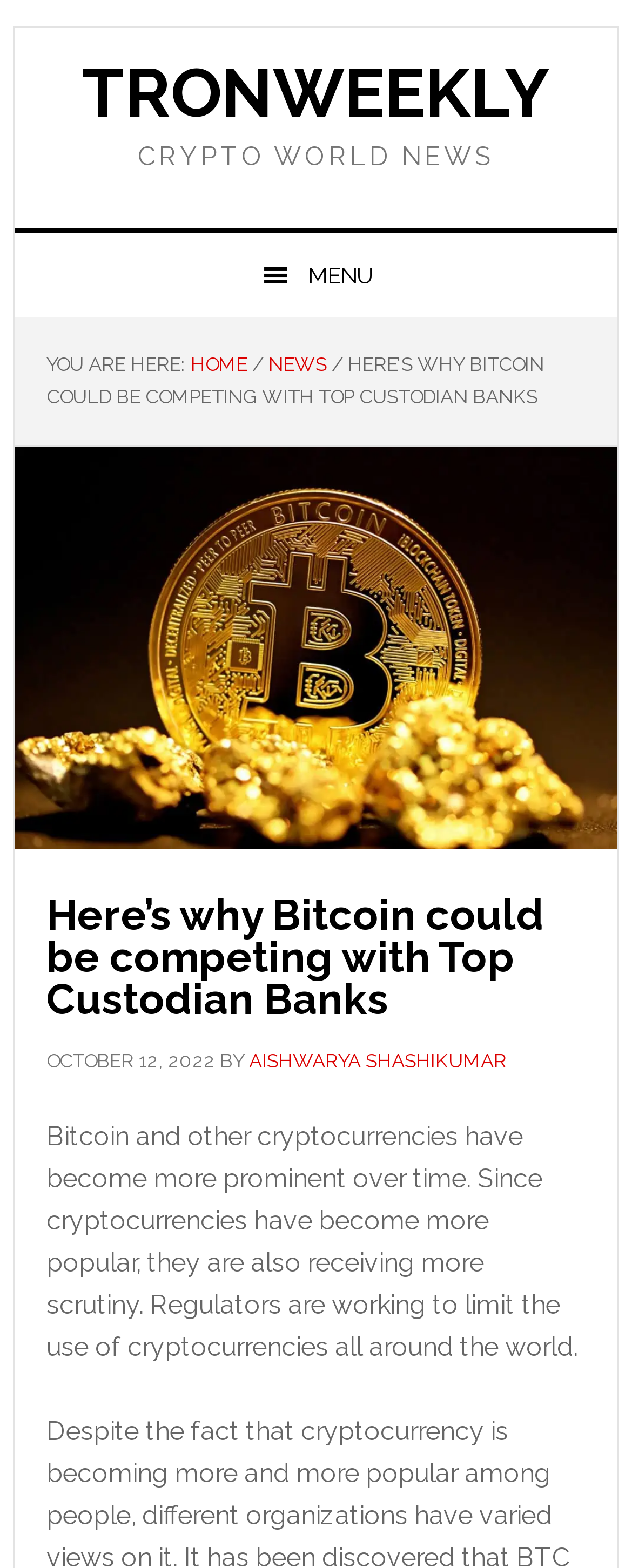Please find and give the text of the main heading on the webpage.

Here’s why Bitcoin could be competing with Top Custodian Banks